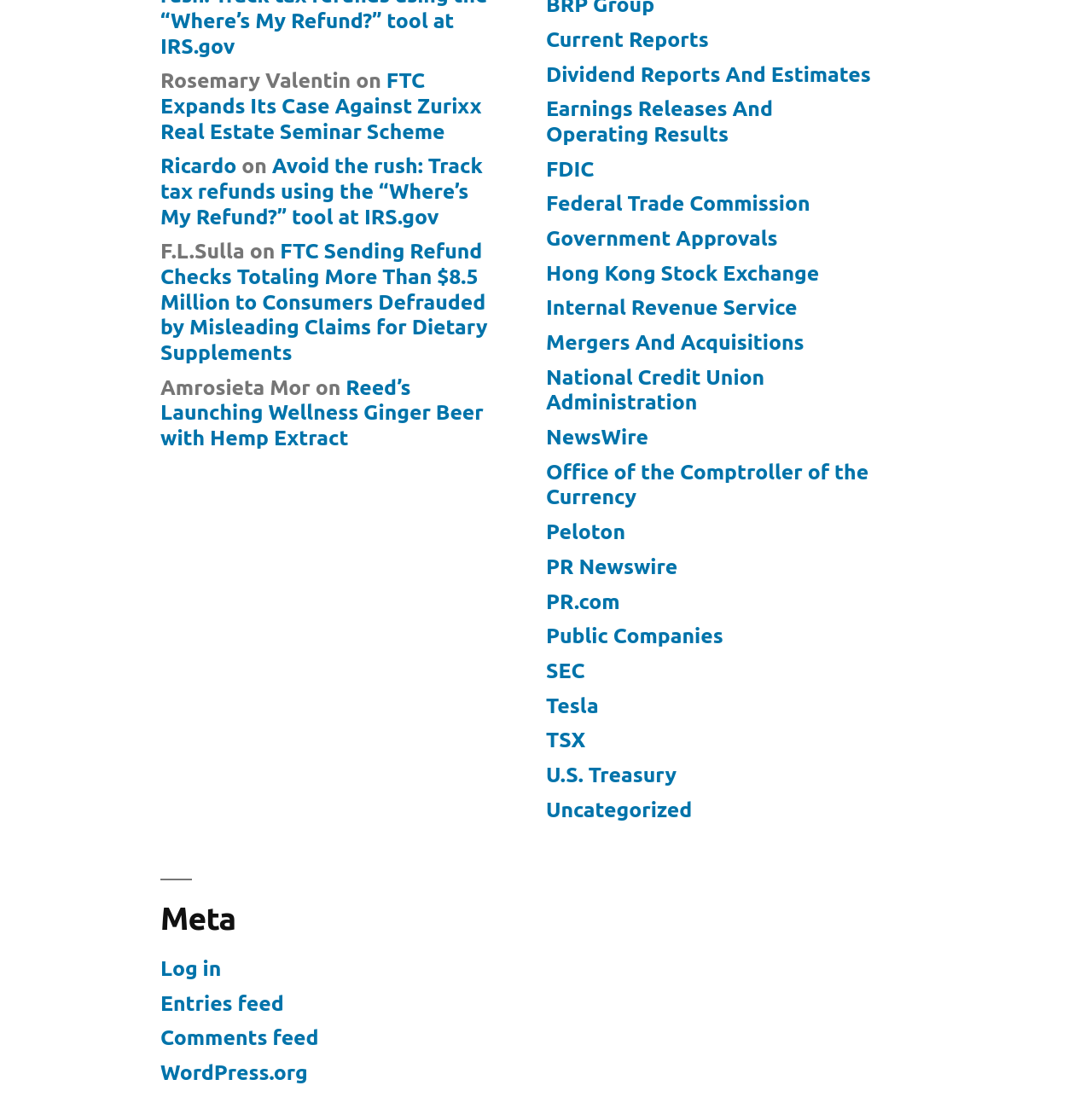Can you specify the bounding box coordinates of the area that needs to be clicked to fulfill the following instruction: "Log in"?

[0.147, 0.872, 0.203, 0.893]